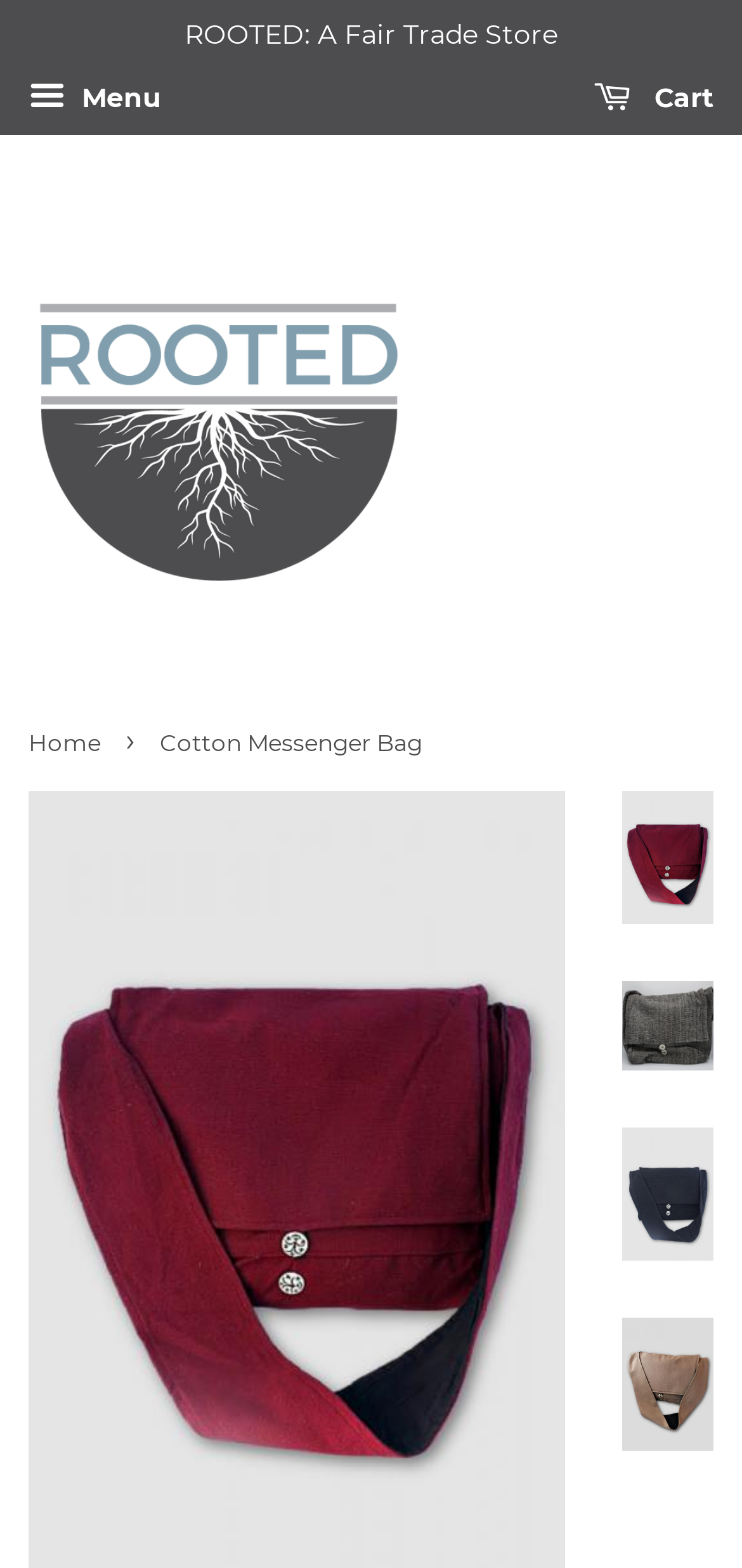How many images of the Cotton Messenger Bag are shown? Using the information from the screenshot, answer with a single word or phrase.

5